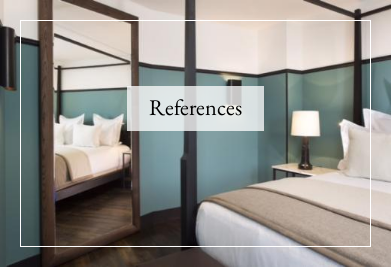Describe all the elements in the image with great detail.

The image features a stylish and contemporary hotel room, showcasing a harmonious blend of design and comfort. The well-furnished space highlights elegant bedding and sophisticated décor, with a tasteful color palette of teal and warm neutrals. In the foreground, a chic bed is complemented by a nightstand with a modern lamp, while elegantly arranged decorative elements provide a touch of luxury. Central to the composition is the word "References" displayed prominently, suggesting a section dedicated to showcasing notable aspects or endorsements related to the hotel. This layout not only emphasizes the high-end quality of the accommodations but also invites potential guests to explore further details about the hotel.